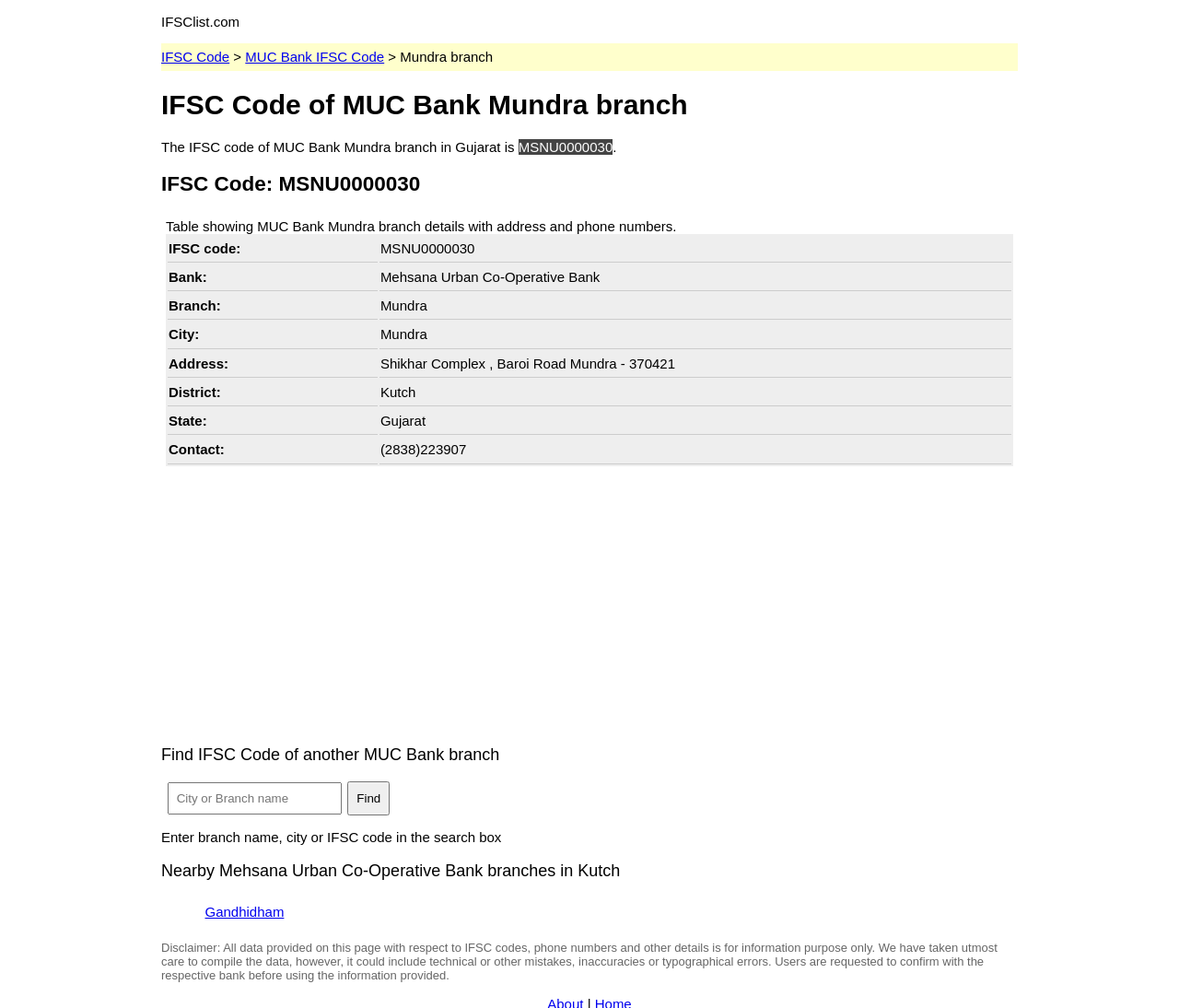Identify the bounding box of the UI element described as follows: "IFSC Code". Provide the coordinates as four float numbers in the range of 0 to 1 [left, top, right, bottom].

[0.137, 0.048, 0.195, 0.064]